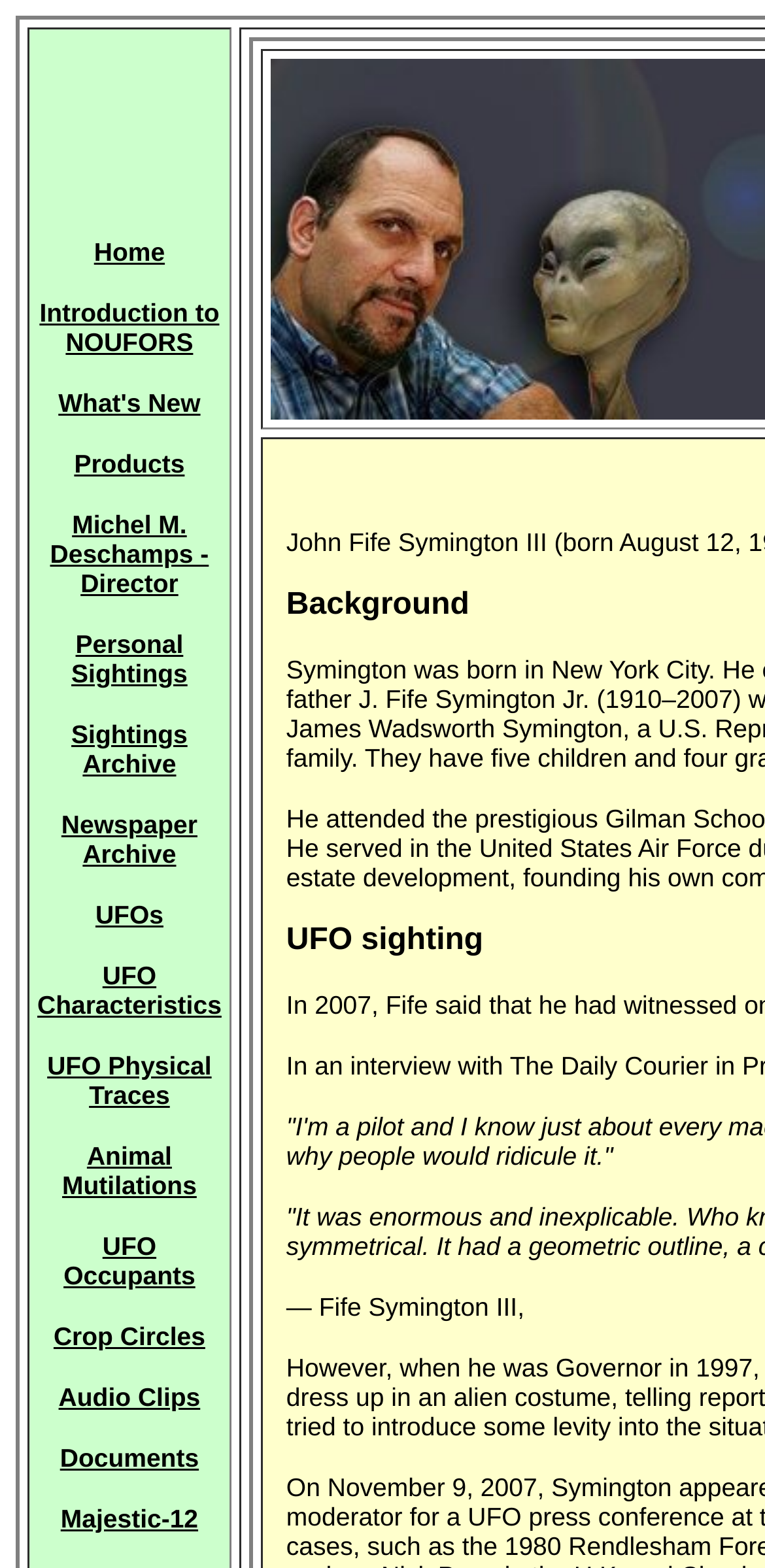Specify the bounding box coordinates of the region I need to click to perform the following instruction: "read introduction to NOUFORS". The coordinates must be four float numbers in the range of 0 to 1, i.e., [left, top, right, bottom].

[0.052, 0.19, 0.287, 0.228]